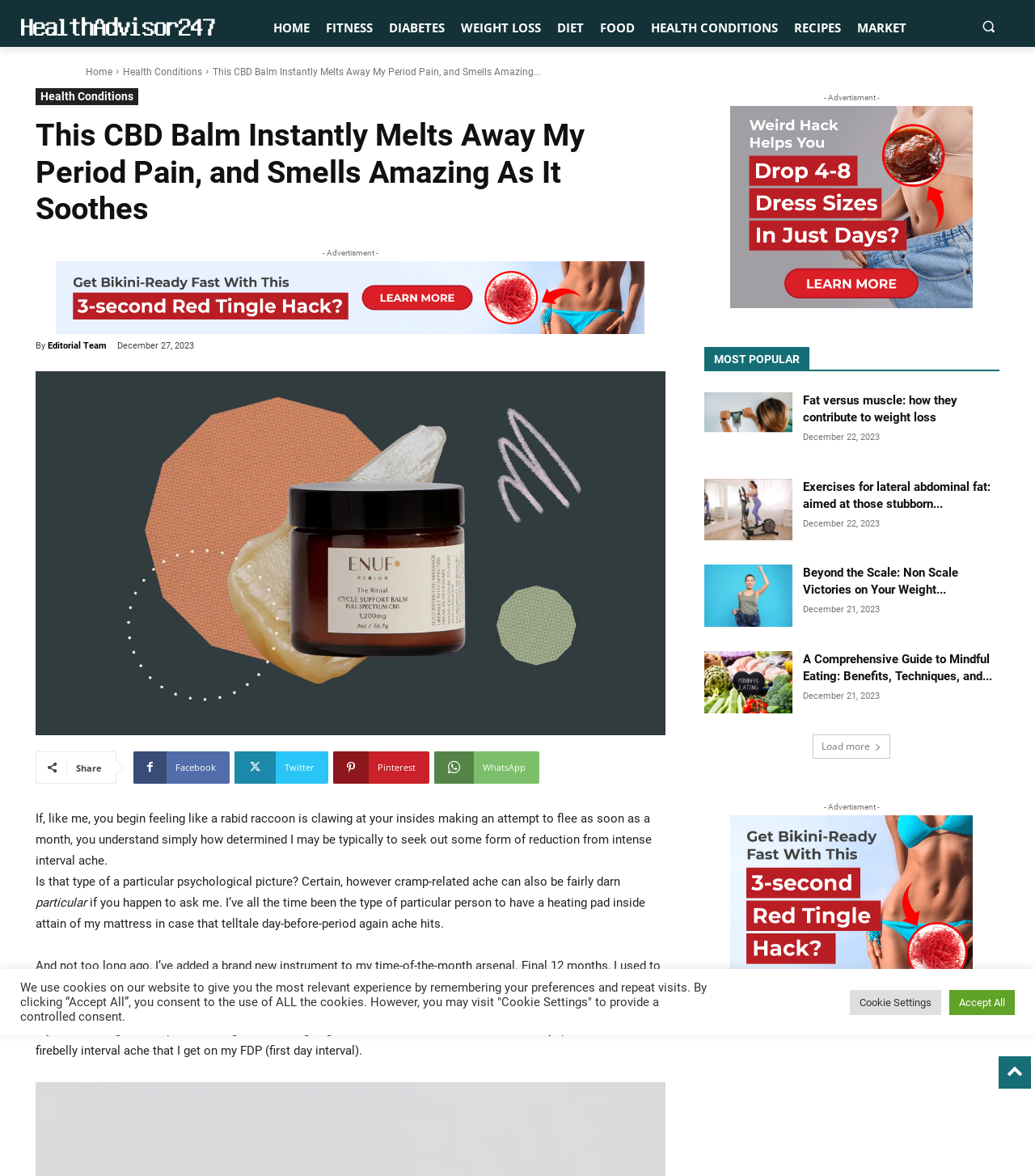What is the category of the article 'Fat versus muscle: how they contribute to weight loss'?
Look at the image and answer the question using a single word or phrase.

Weight Loss